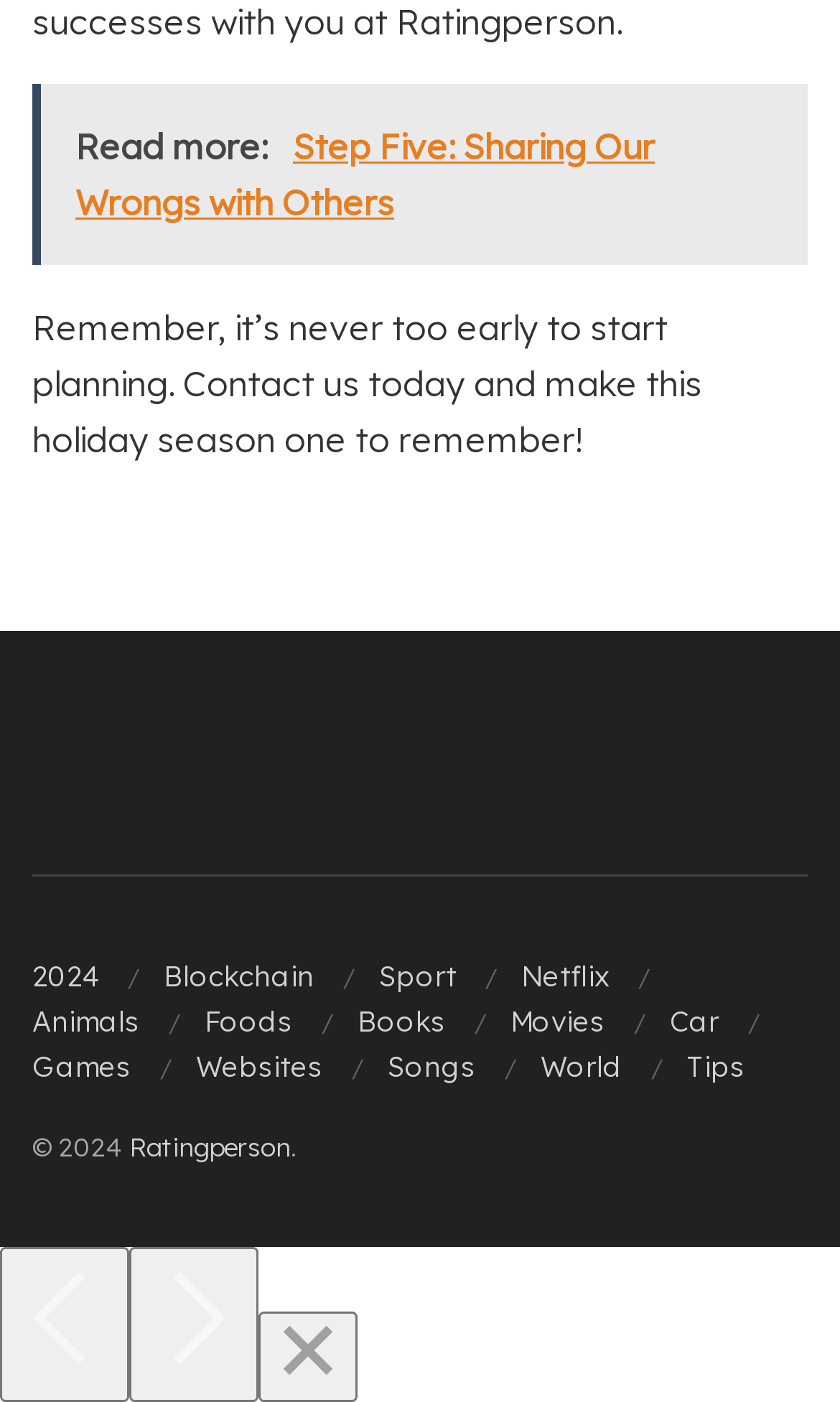Determine the bounding box coordinates of the region to click in order to accomplish the following instruction: "Select the '2024' link". Provide the coordinates as four float numbers between 0 and 1, specifically [left, top, right, bottom].

[0.038, 0.684, 0.118, 0.708]